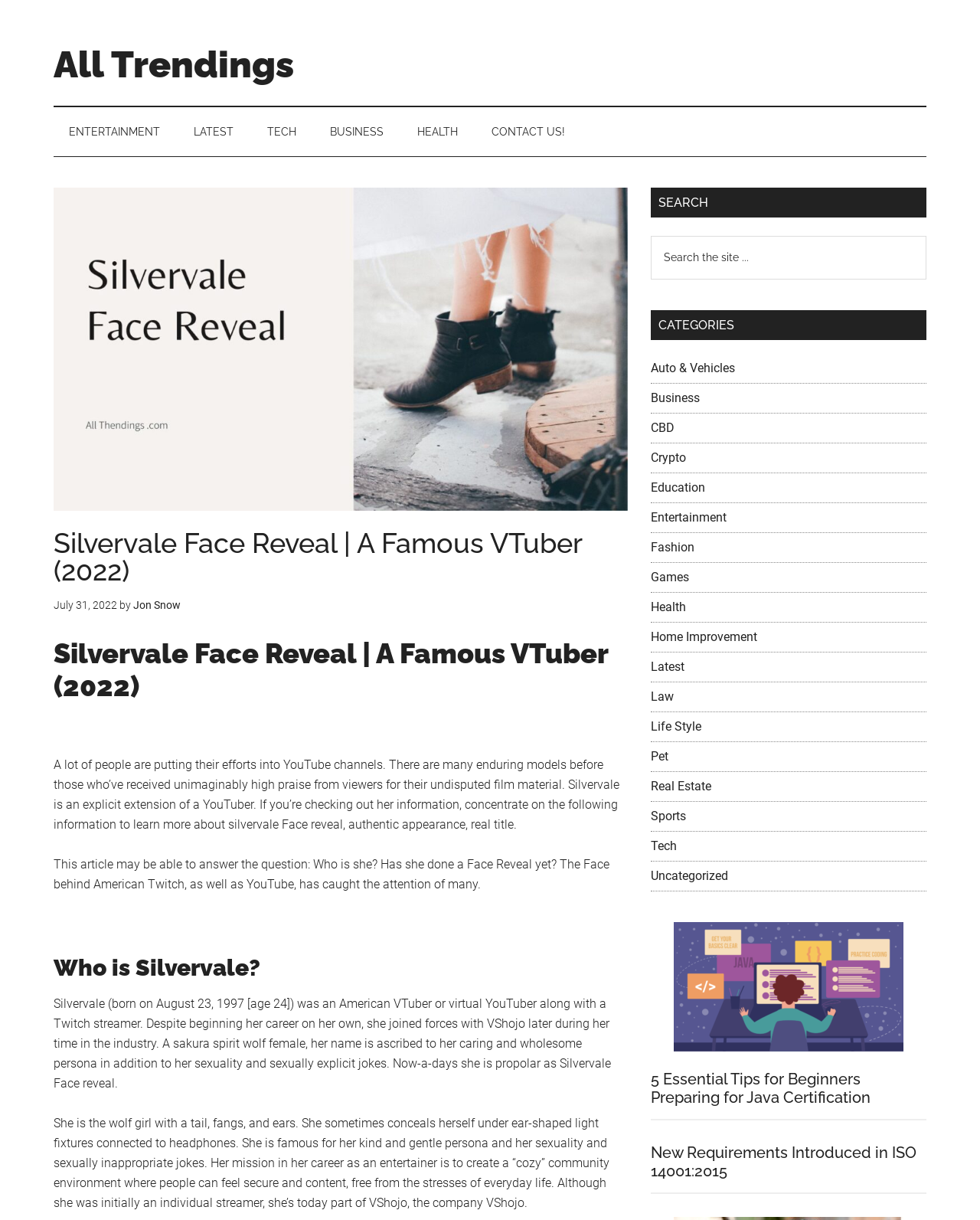Identify and generate the primary title of the webpage.

Silvervale Face Reveal | A Famous VTuber (2022)